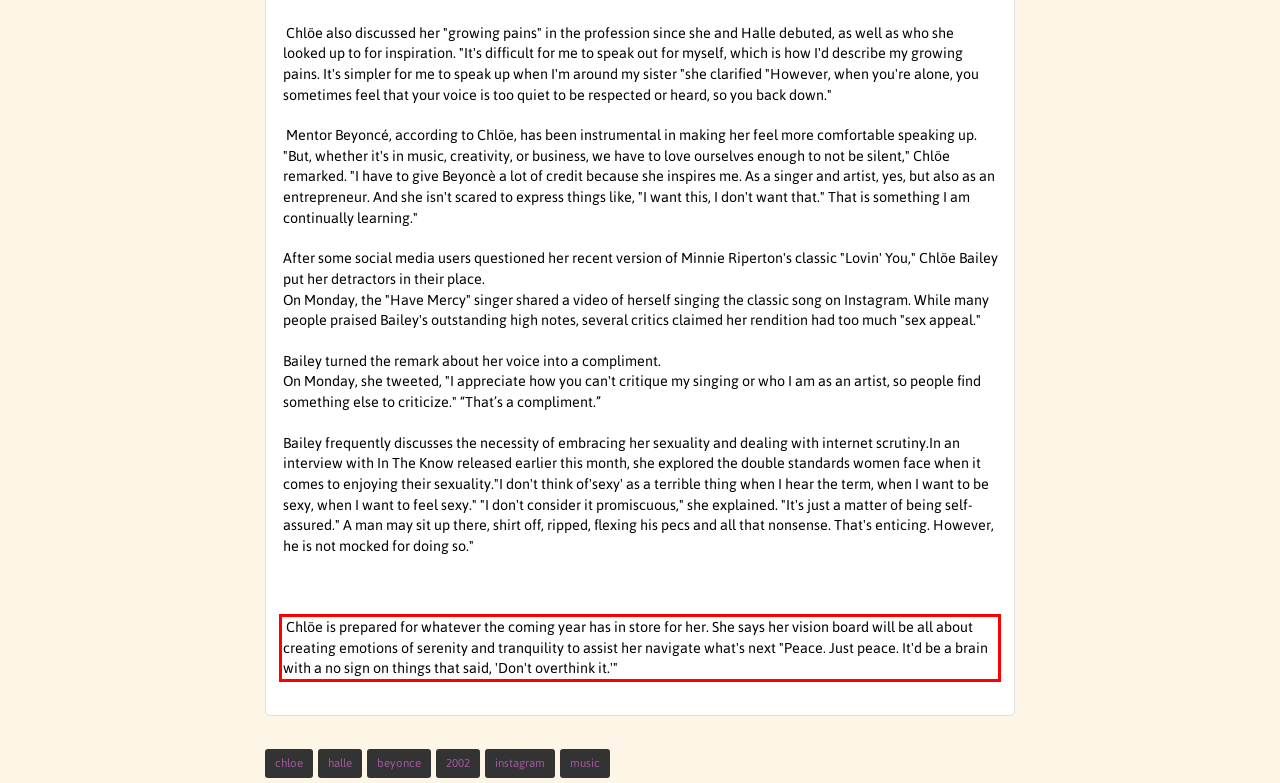Analyze the screenshot of the webpage and extract the text from the UI element that is inside the red bounding box.

Chlöe is prepared for whatever the coming year has in store for her. She says her vision board will be all about creating emotions of serenity and tranquility to assist her navigate what's next "Peace. Just peace. It'd be a brain with a no sign on things that said, 'Don't overthink it.'"